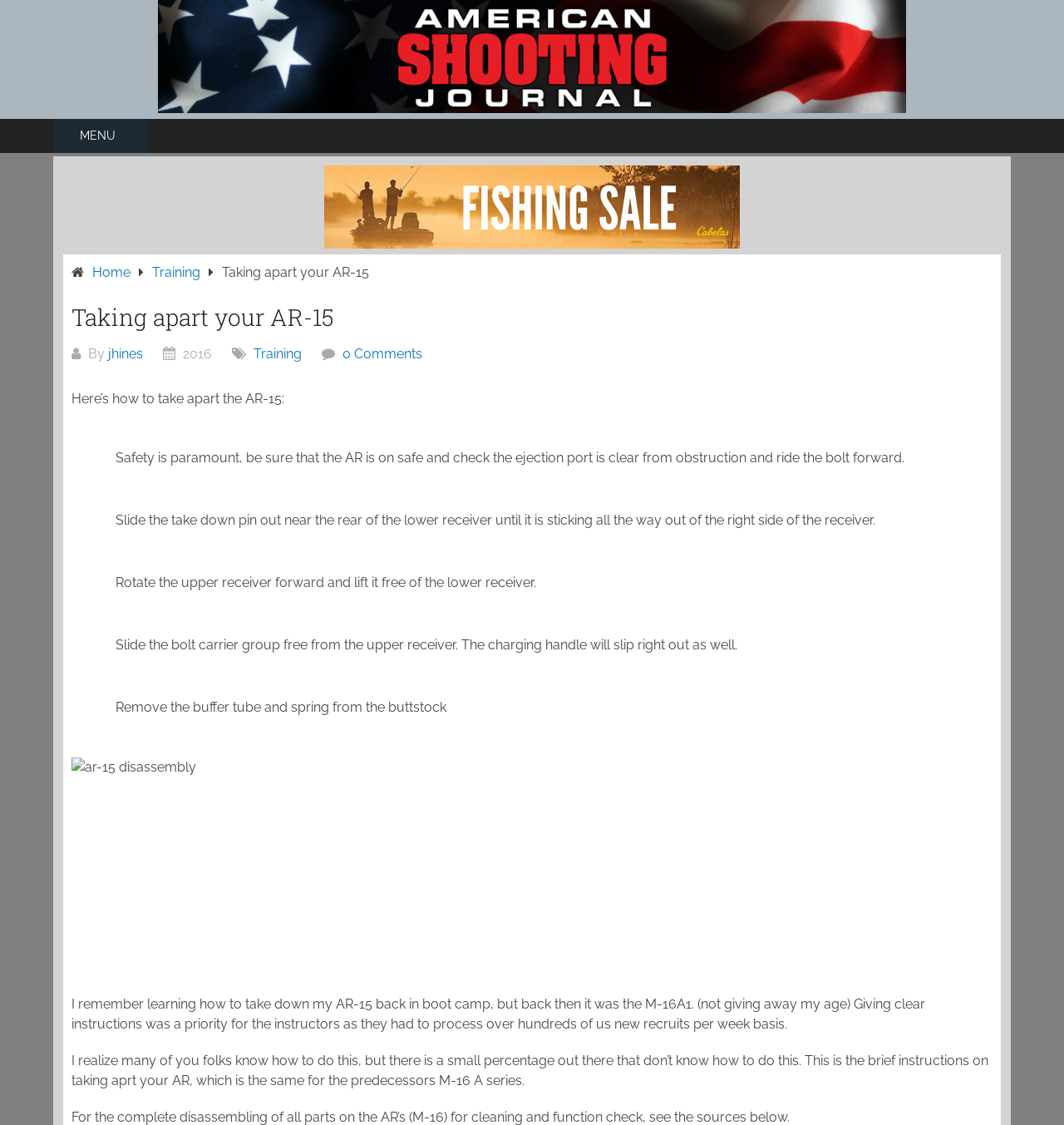Use a single word or phrase to answer the question: 
How many images are on the webpage?

3